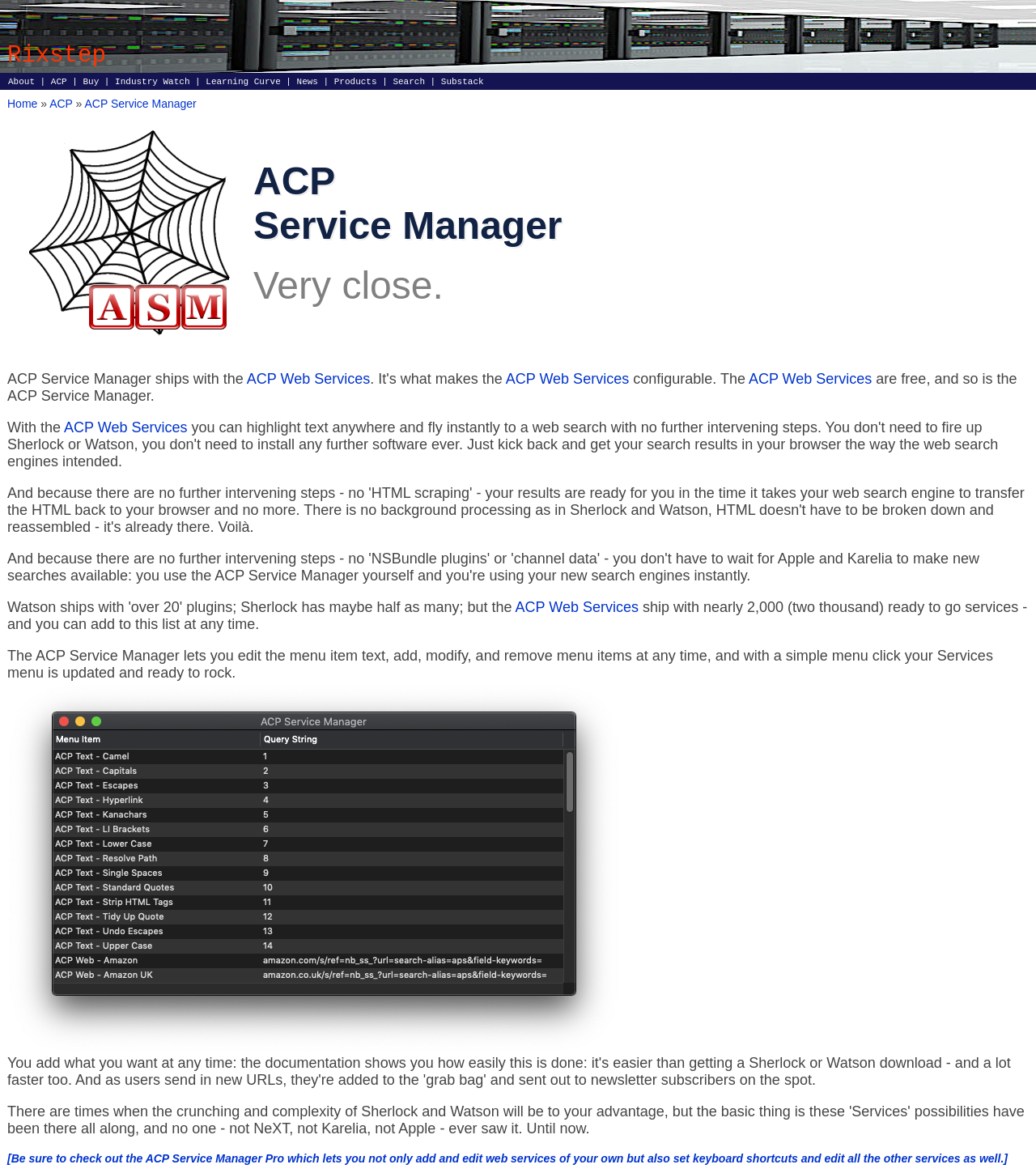Determine the bounding box coordinates of the clickable region to carry out the instruction: "Click the ACP Web Services link".

[0.238, 0.316, 0.357, 0.33]